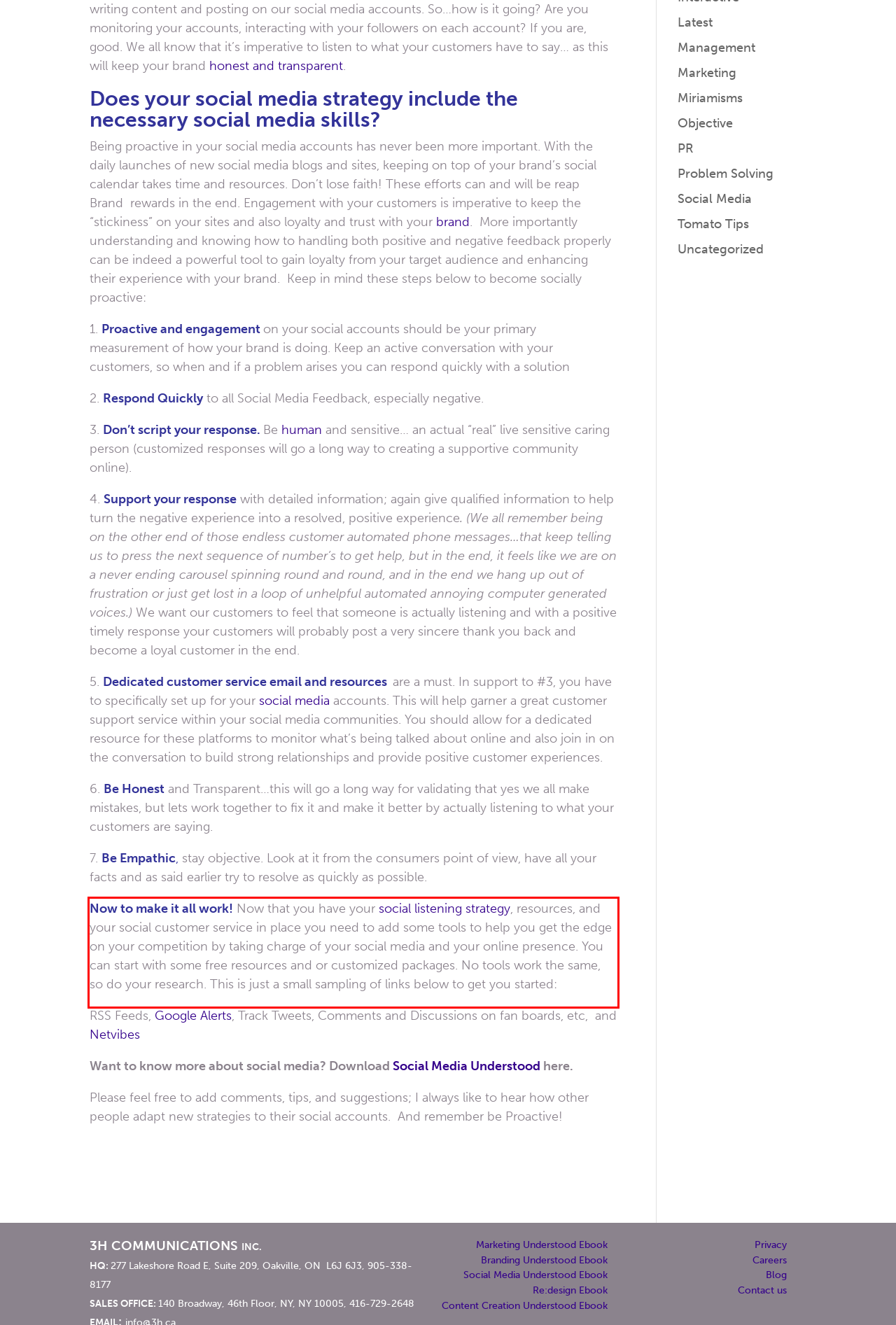Using the provided screenshot, read and generate the text content within the red-bordered area.

Now to make it all work! Now that you have your social listening strategy, resources, and your social customer service in place you need to add some tools to help you get the edge on your competition by taking charge of your social media and your online presence. You can start with some free resources and or customized packages. No tools work the same, so do your research. This is just a small sampling of links below to get you started: